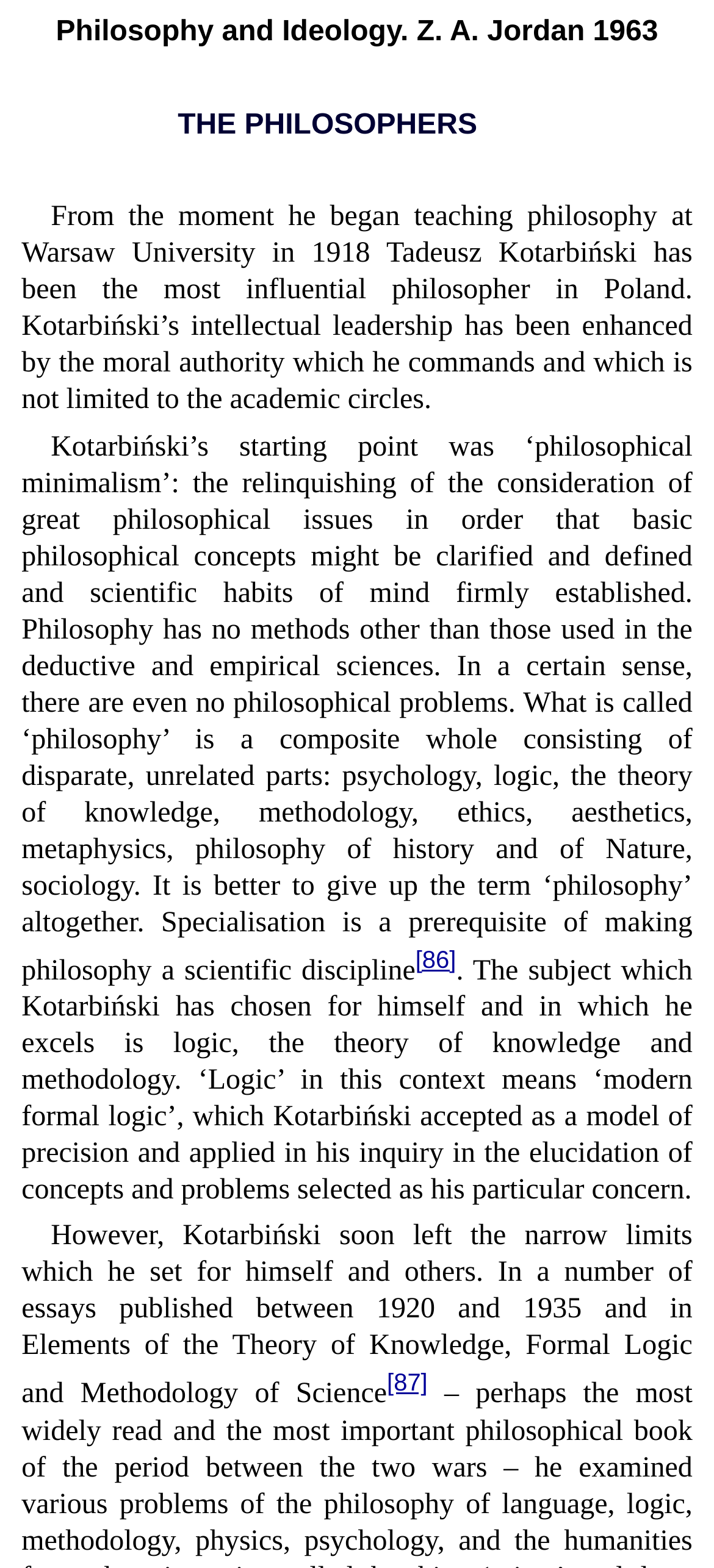What is Kotarbiński’s approach to philosophy?
Based on the image, provide a one-word or brief-phrase response.

Philosophical minimalism